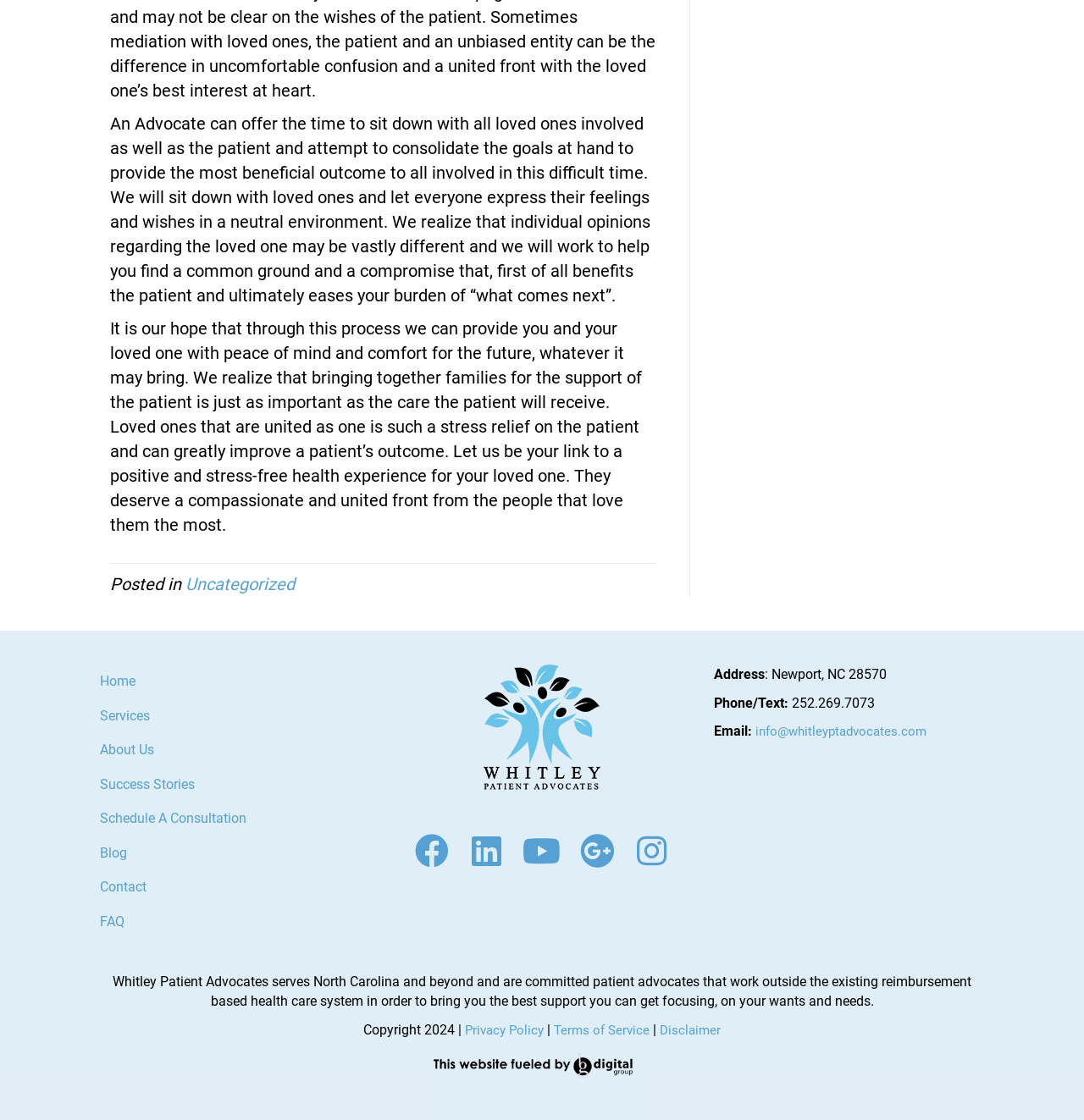Specify the bounding box coordinates of the element's area that should be clicked to execute the given instruction: "Click the 'Privacy Policy' link". The coordinates should be four float numbers between 0 and 1, i.e., [left, top, right, bottom].

[0.429, 0.913, 0.502, 0.927]